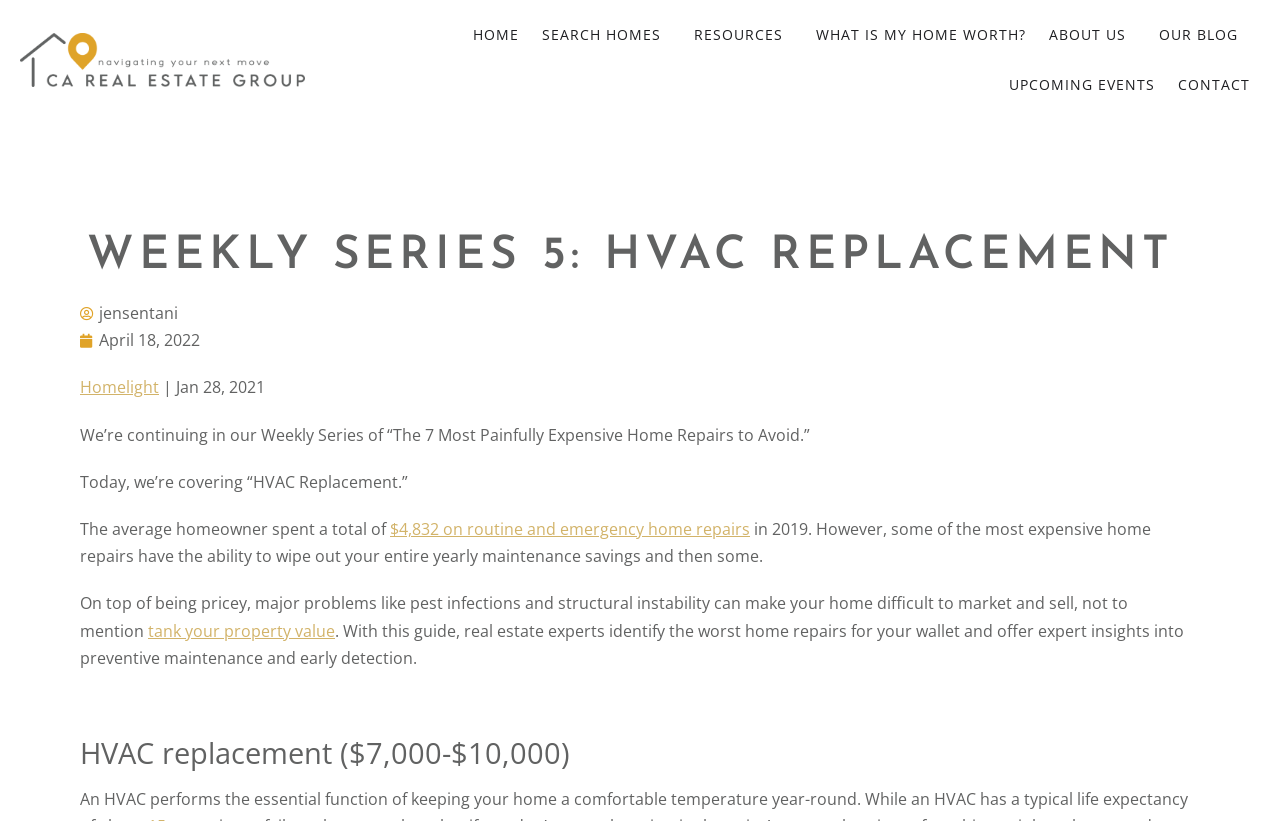Find the bounding box coordinates for the area you need to click to carry out the instruction: "Click on HOME". The coordinates should be four float numbers between 0 and 1, indicated as [left, top, right, bottom].

[0.37, 0.012, 0.406, 0.073]